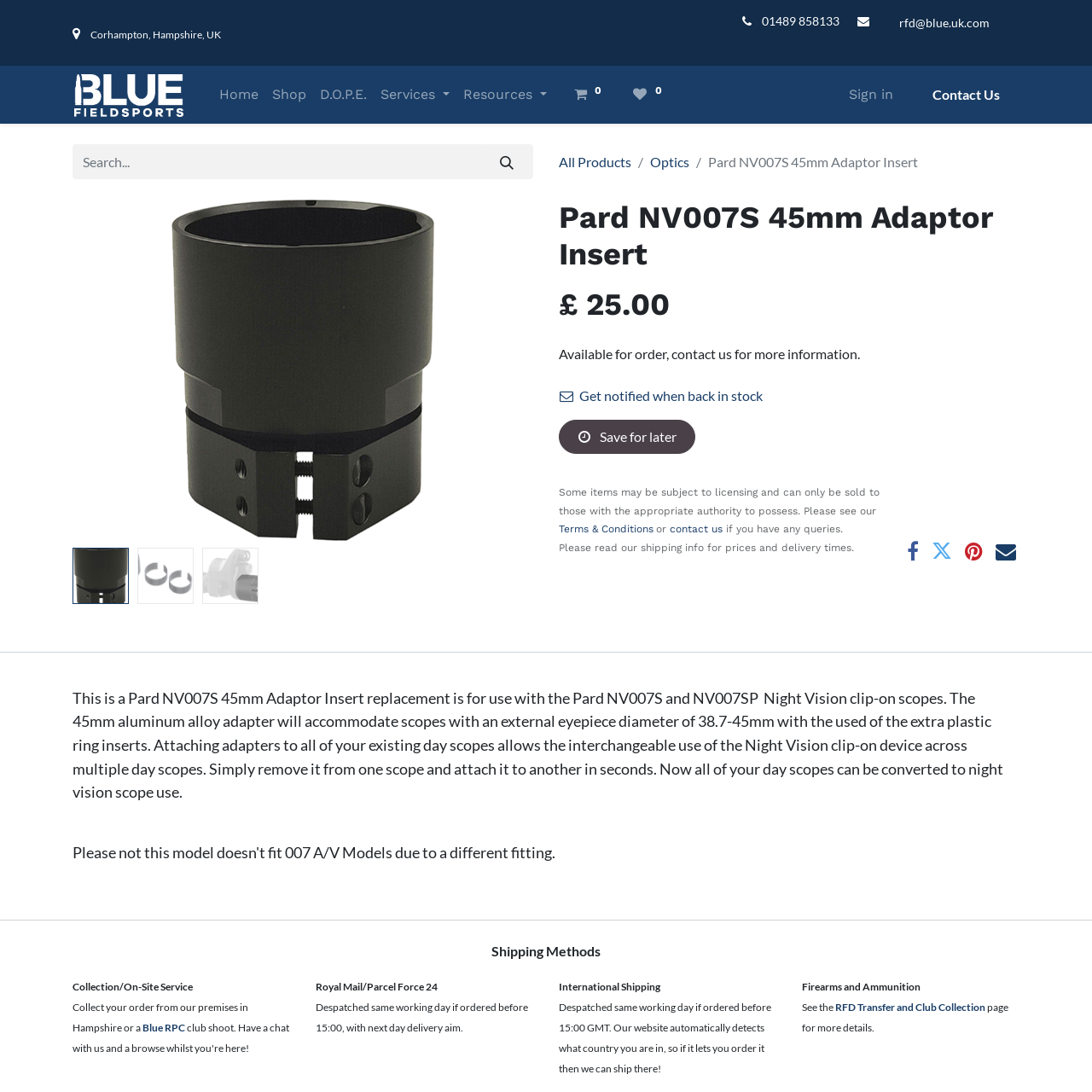Examine the image and give a thorough answer to the following question:
Can this model fit 007 A/V Models?

According to the product description, this model does not fit 007 A/V Models due to a different fitting, as stated in the text 'Please note this model doesn't fit 007 A/V Models due to a different fitting.'